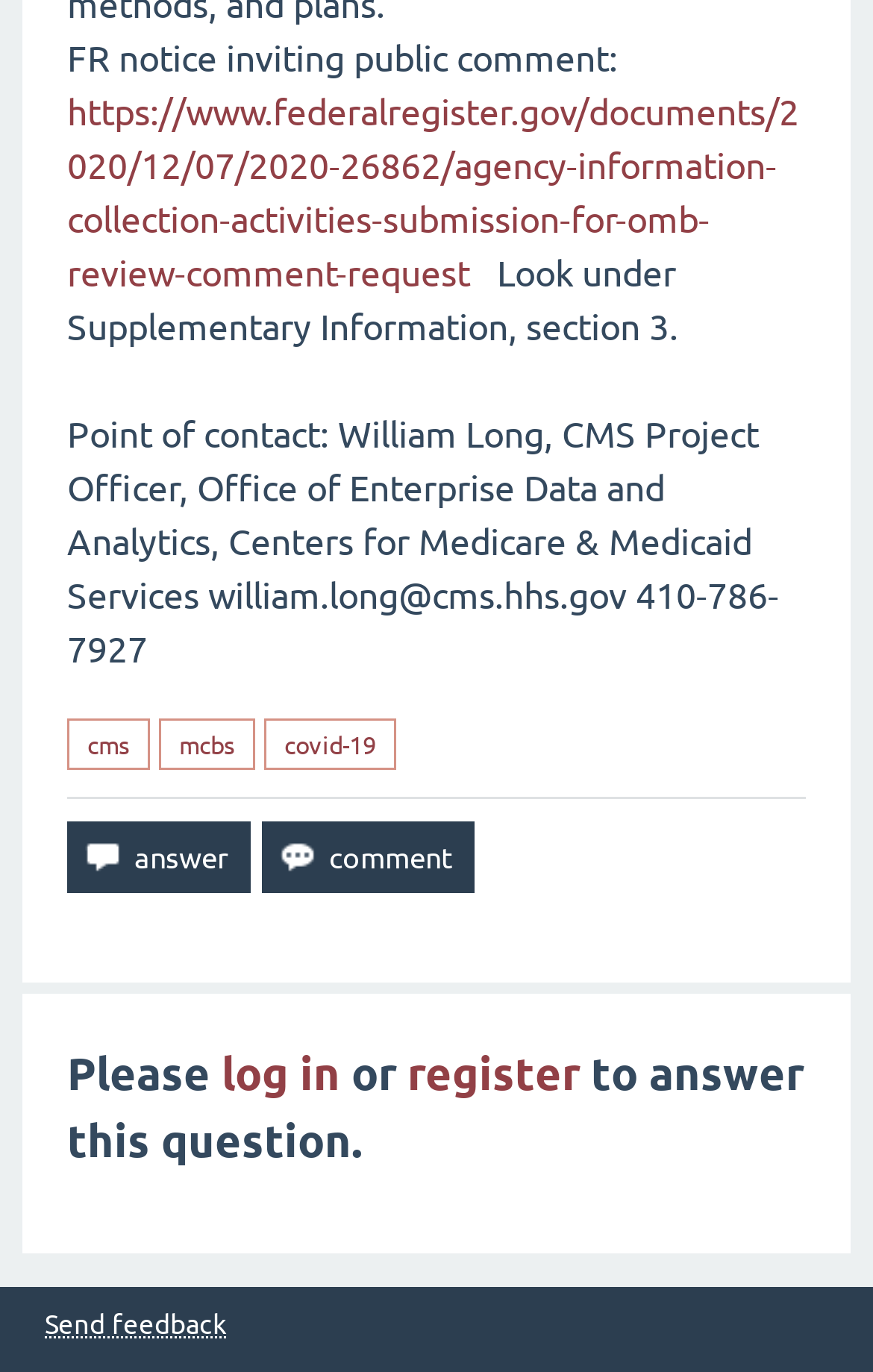Please determine the bounding box coordinates, formatted as (top-left x, top-left y, bottom-right x, bottom-right y), with all values as floating point numbers between 0 and 1. Identify the bounding box of the region described as: register

[0.467, 0.76, 0.664, 0.802]